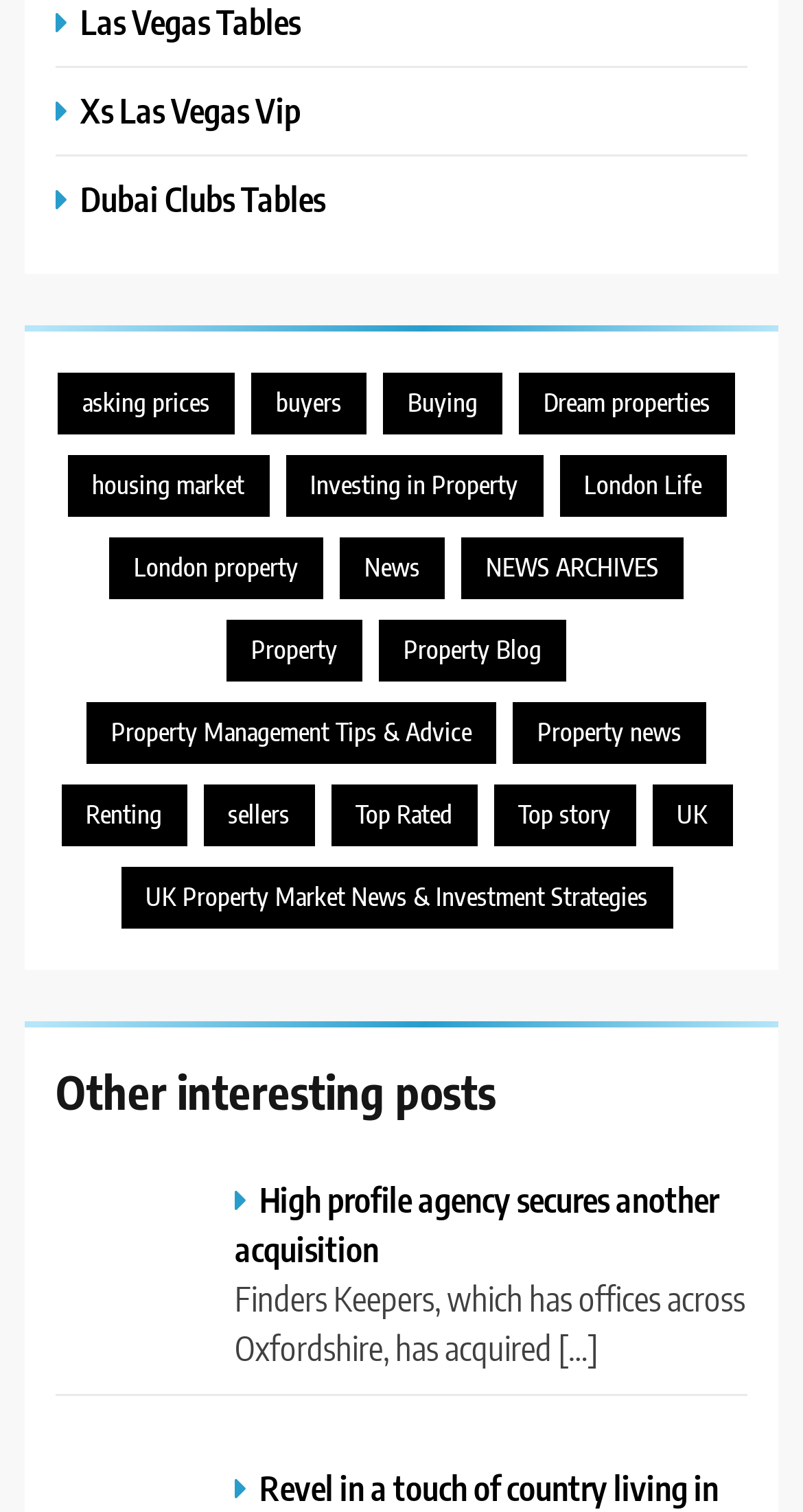Ascertain the bounding box coordinates for the UI element detailed here: "Top Rated". The coordinates should be provided as [left, top, right, bottom] with each value being a float between 0 and 1.

[0.412, 0.519, 0.594, 0.56]